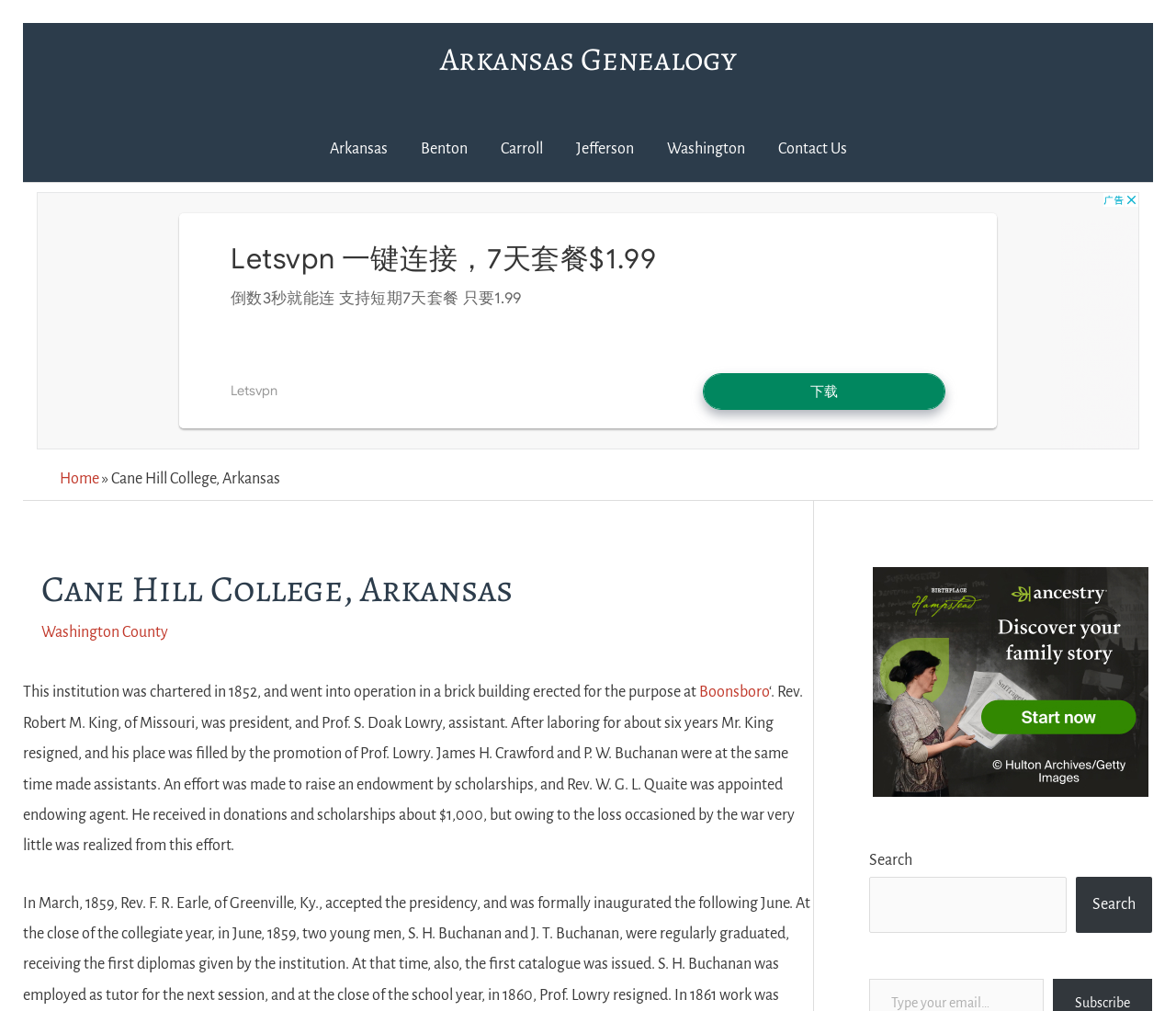Determine the primary headline of the webpage.

Cane Hill College, Arkansas